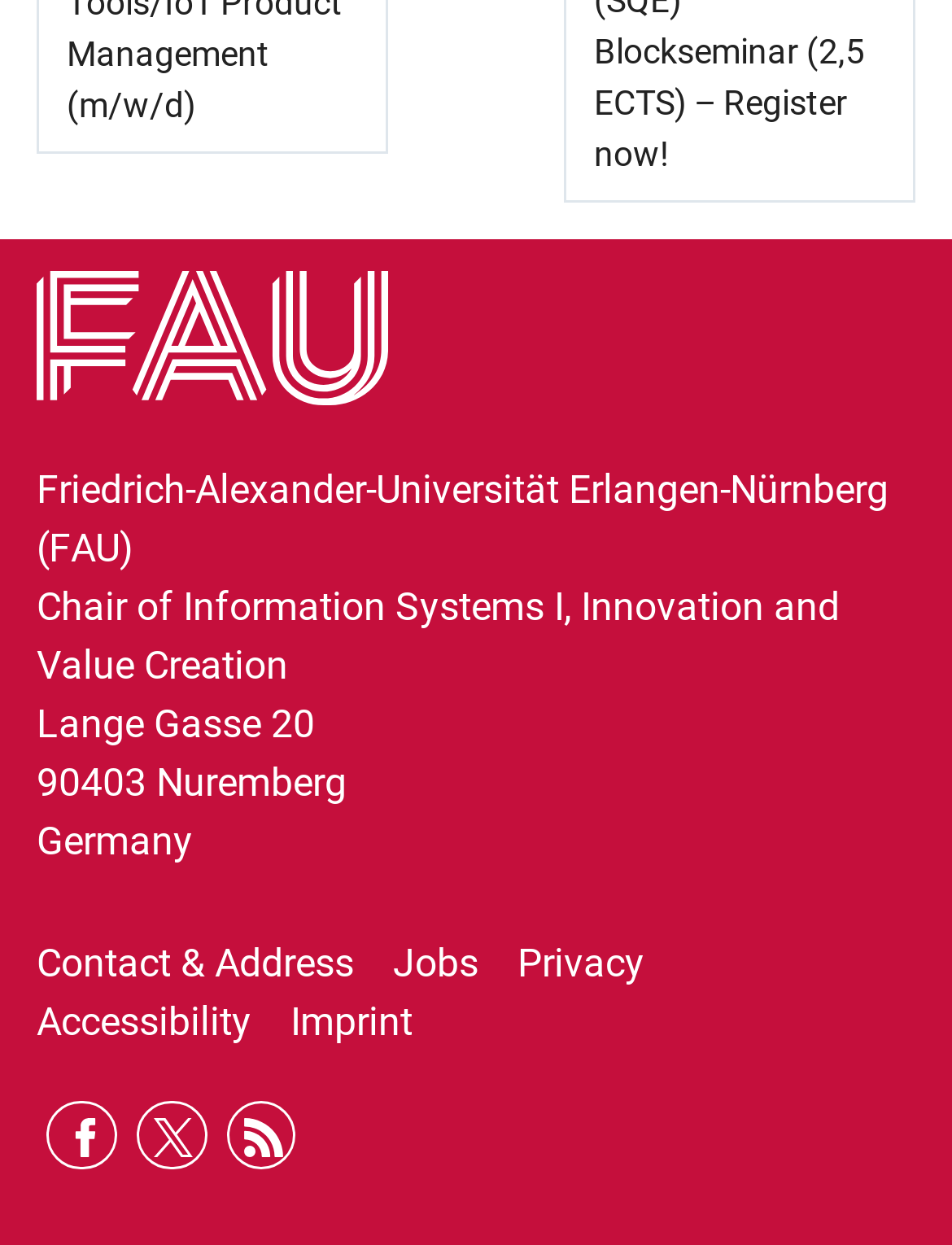Find the bounding box coordinates of the clickable region needed to perform the following instruction: "Visit Facebook page". The coordinates should be provided as four float numbers between 0 and 1, i.e., [left, top, right, bottom].

[0.049, 0.884, 0.123, 0.94]